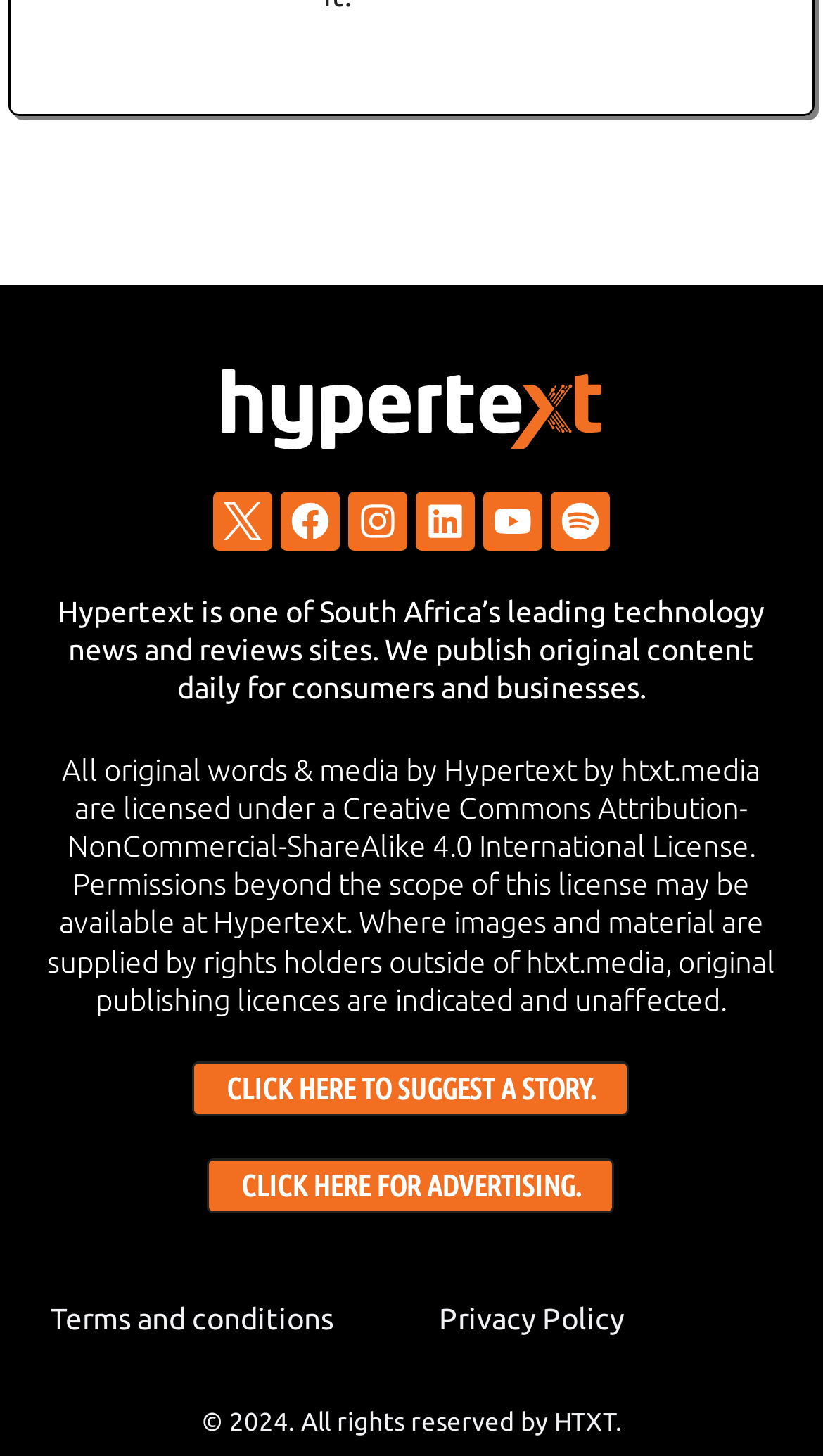Please answer the following question using a single word or phrase: What social media platforms are linked on the website?

Facebook, Instagram, Linkedin, Youtube, Spotify